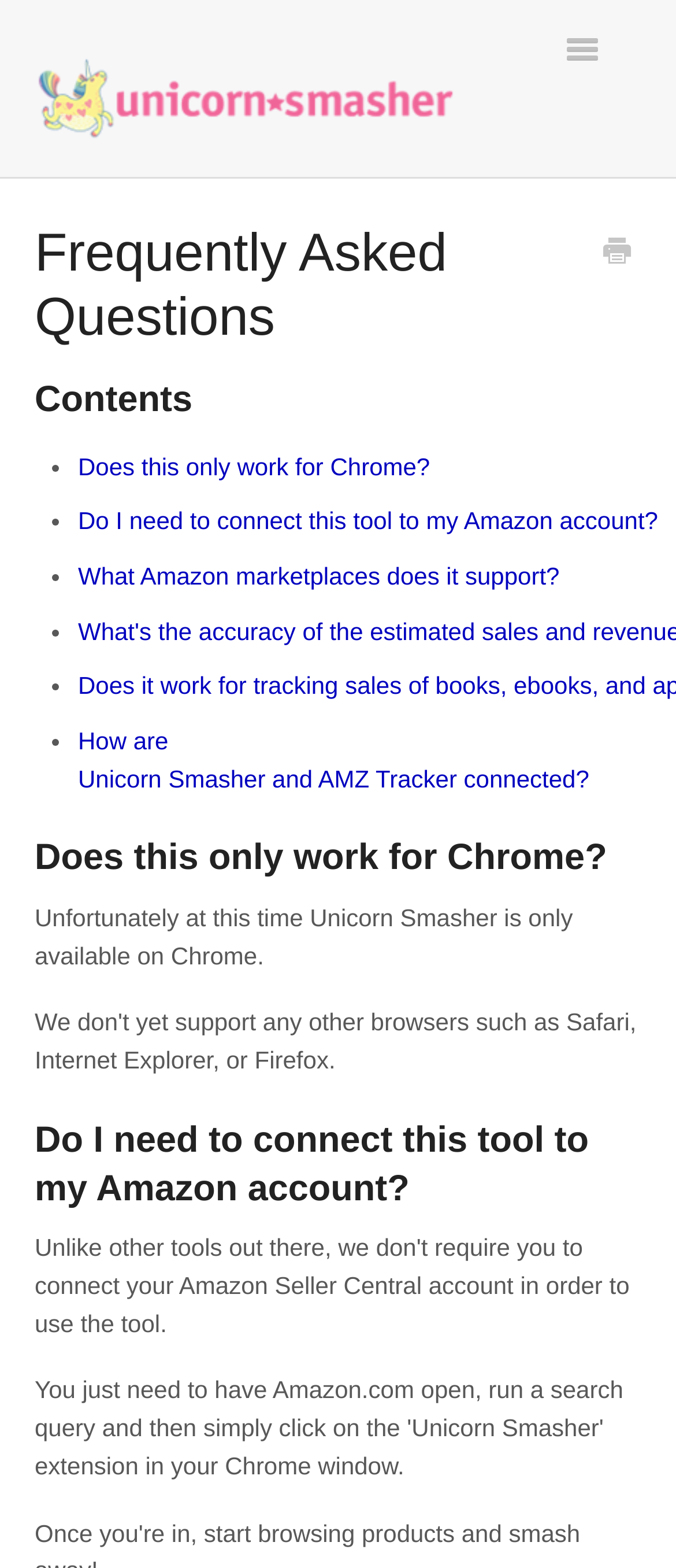How are Unicorn Smasher and AMZ Tracker connected?
Please use the image to provide an in-depth answer to the question.

The FAQ 'How are Unicorn Smasher and AMZ Tracker connected?' is listed on the webpage, but the answer is not provided, therefore, it is not possible to determine how they are connected based on this webpage.